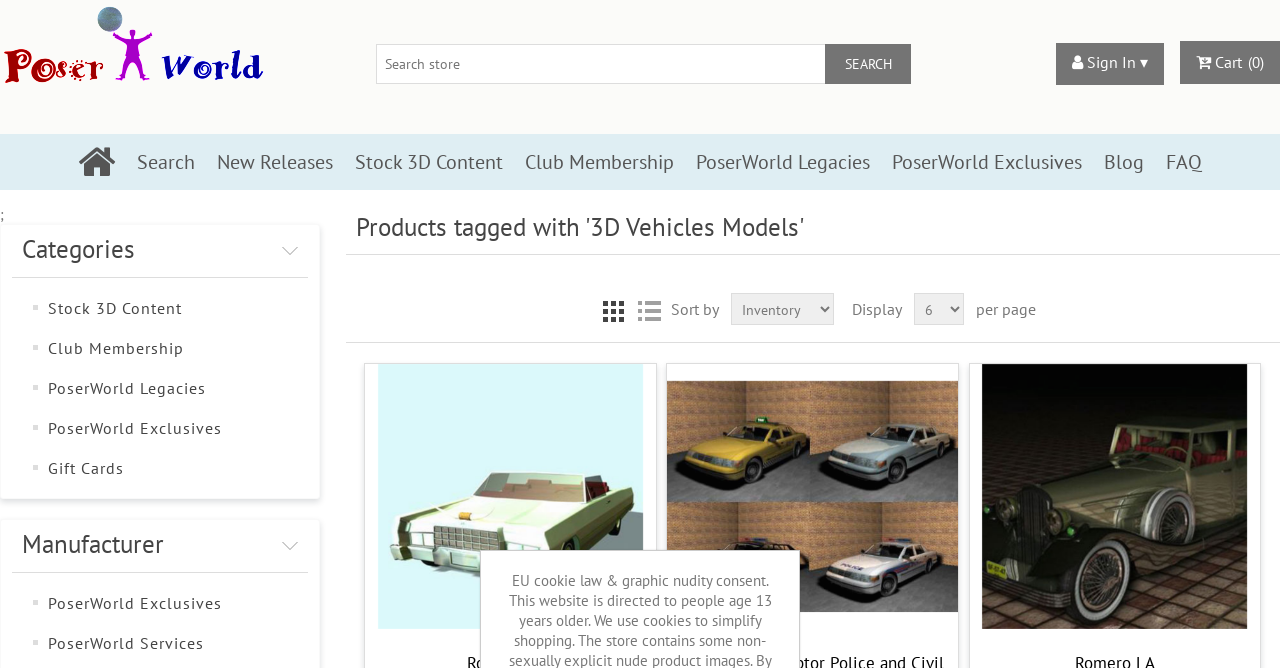Please specify the bounding box coordinates of the clickable region necessary for completing the following instruction: "Search for products". The coordinates must consist of four float numbers between 0 and 1, i.e., [left, top, right, bottom].

[0.645, 0.066, 0.712, 0.126]